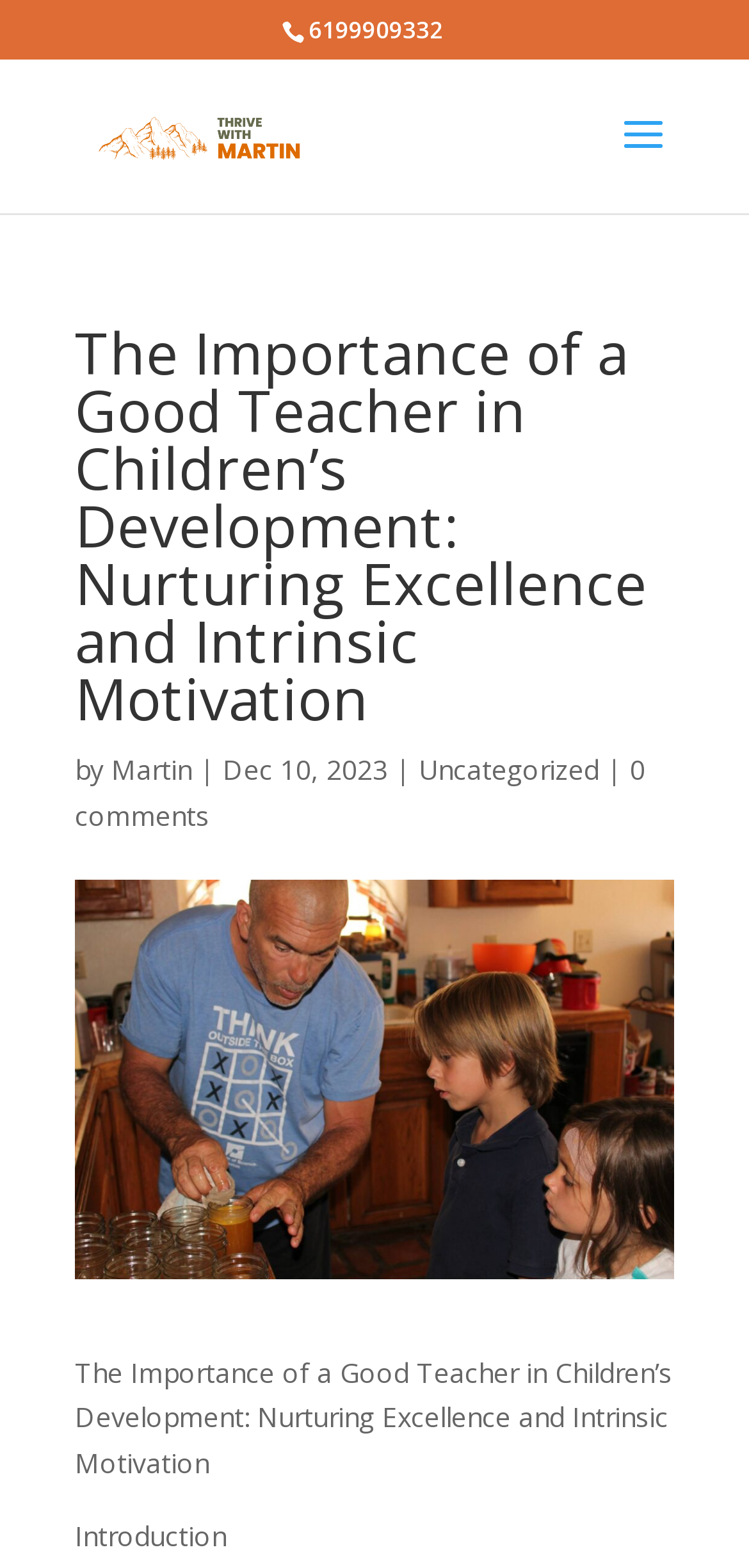What is the date of the article?
Refer to the image and provide a thorough answer to the question.

The date of the article can be found by looking at the text next to the author's name, which is 'Dec 10, 2023'. This information is located below the main heading of the webpage.